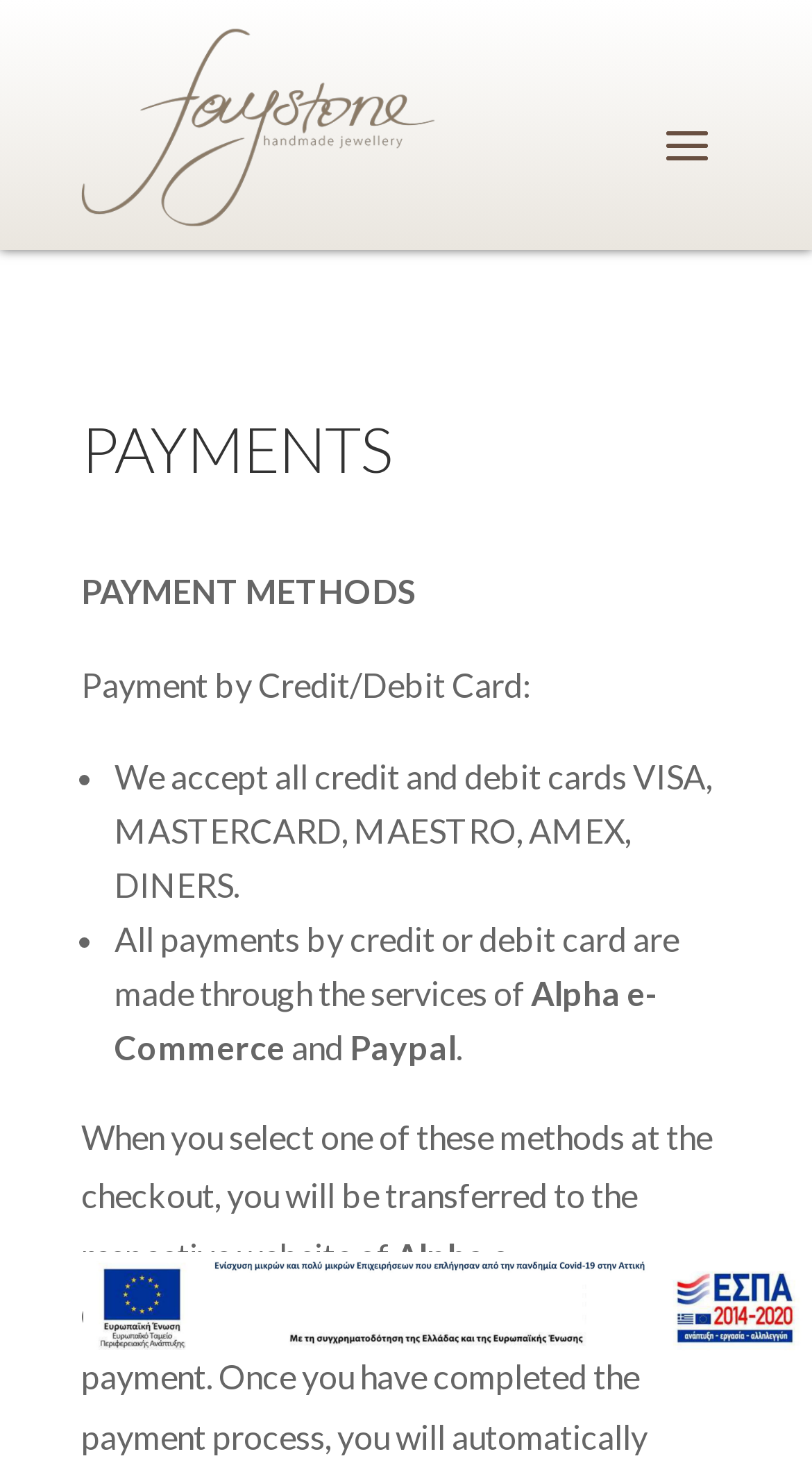What is the purpose of the Faystone Jewellery image?
Please provide a comprehensive answer based on the visual information in the image.

The Faystone Jewellery image is likely the logo of the company, as it is placed at the top of the webpage and does not seem to serve any other purpose.